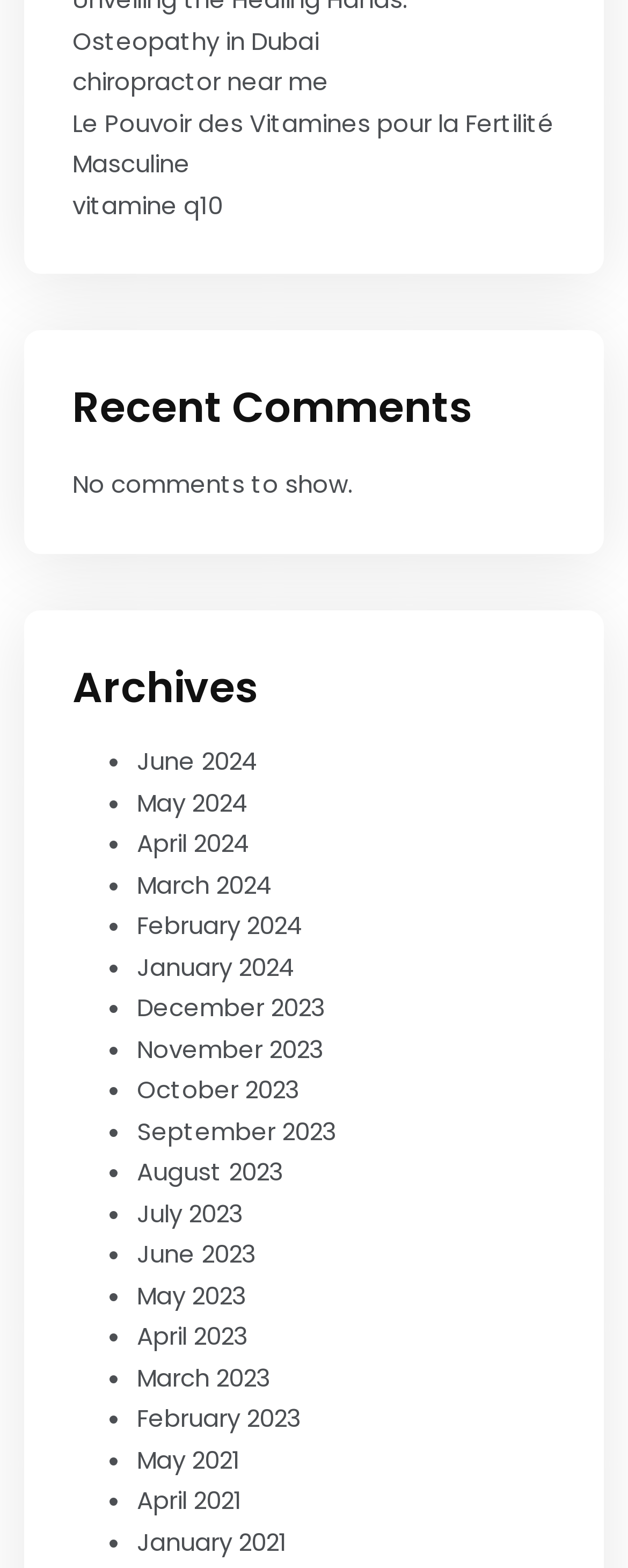Locate the bounding box coordinates of the area where you should click to accomplish the instruction: "view 'Archives'".

[0.115, 0.42, 0.885, 0.457]